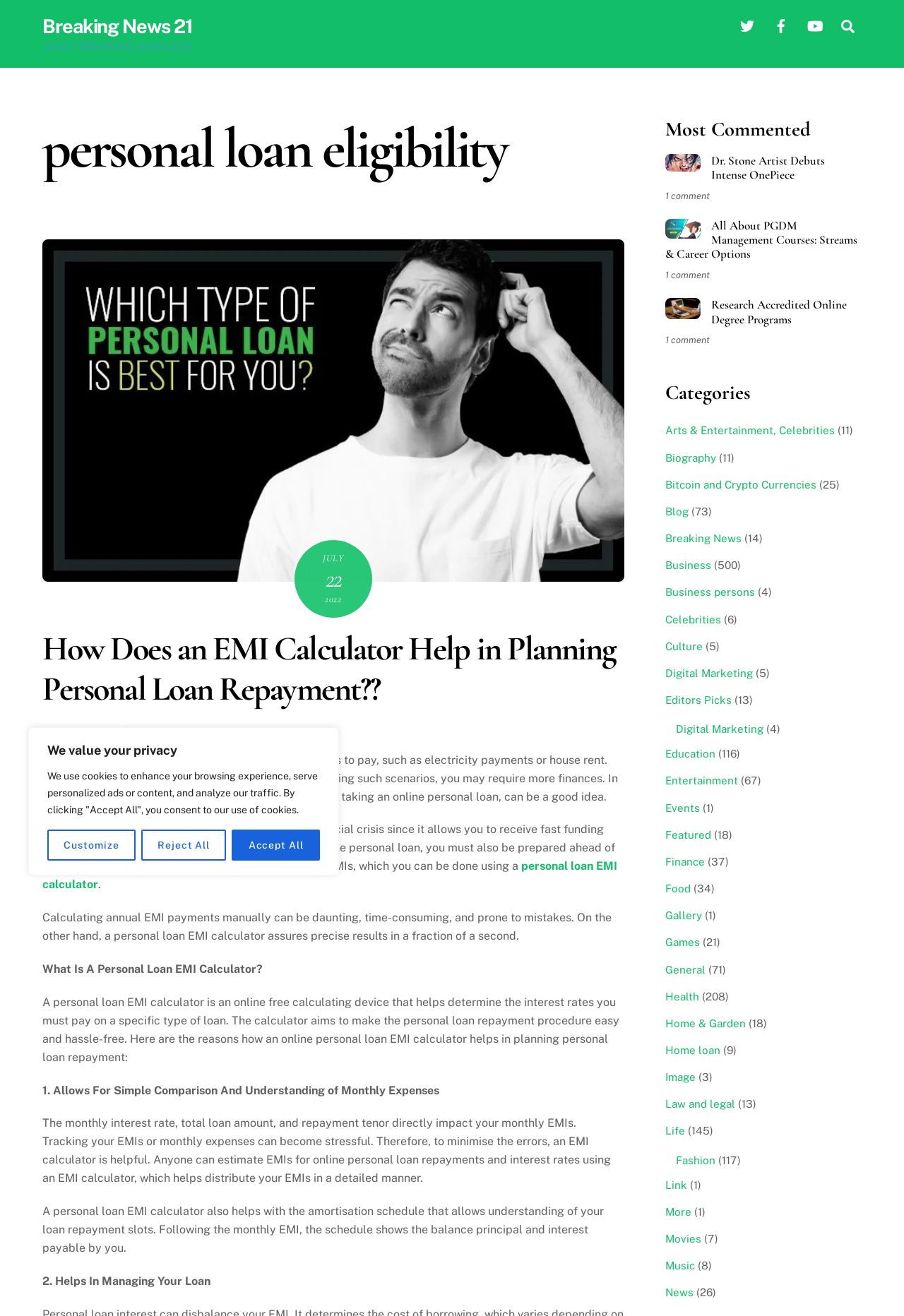What is the website's name?
Could you please answer the question thoroughly and with as much detail as possible?

The website's name can be found at the top of the webpage, where it says 'personal loan eligibility » Breaking News 21'.